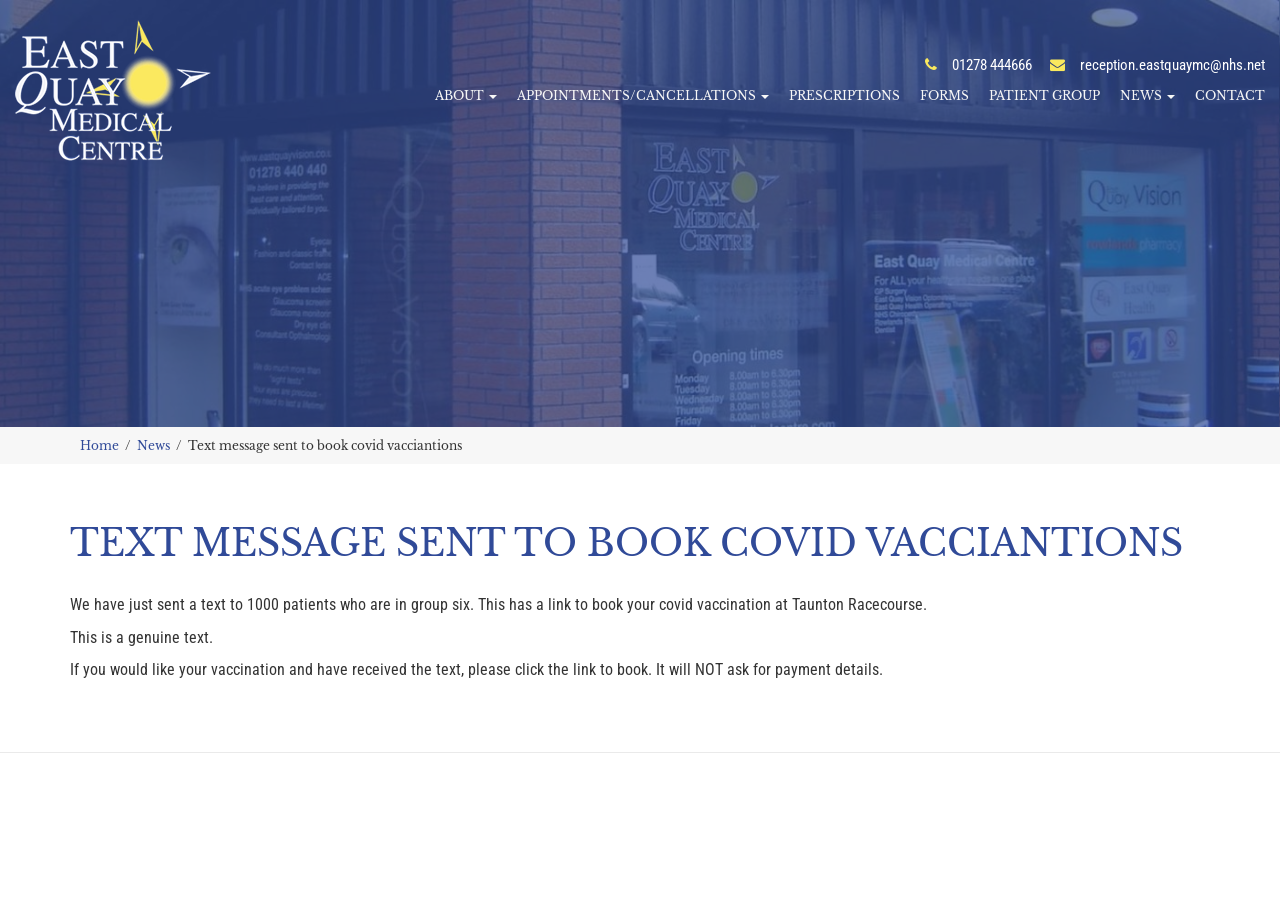What is the purpose of the text message sent to patients?
Based on the visual information, provide a detailed and comprehensive answer.

I found the purpose of the text message by reading the StaticText elements that describe the text message. The text states that the message was sent to patients to book their covid vaccination at Taunton Racecourse.